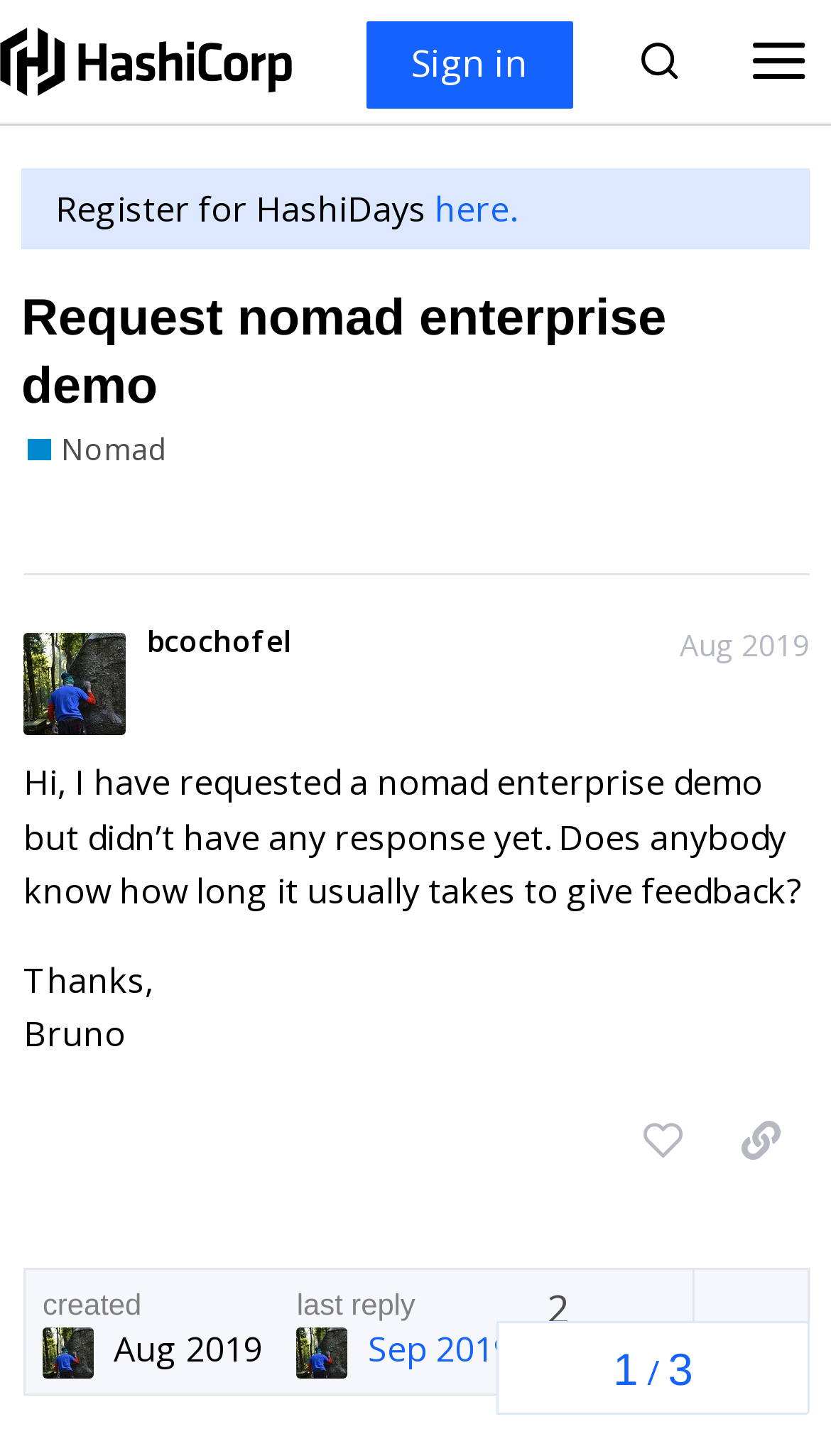When was this post created?
Look at the image and construct a detailed response to the question.

The post was created on Aug 27, 2019 6:47 am, as indicated by the text 'created' and the timestamp 'Aug 27, 2019 6:47 am' at the bottom of the page.